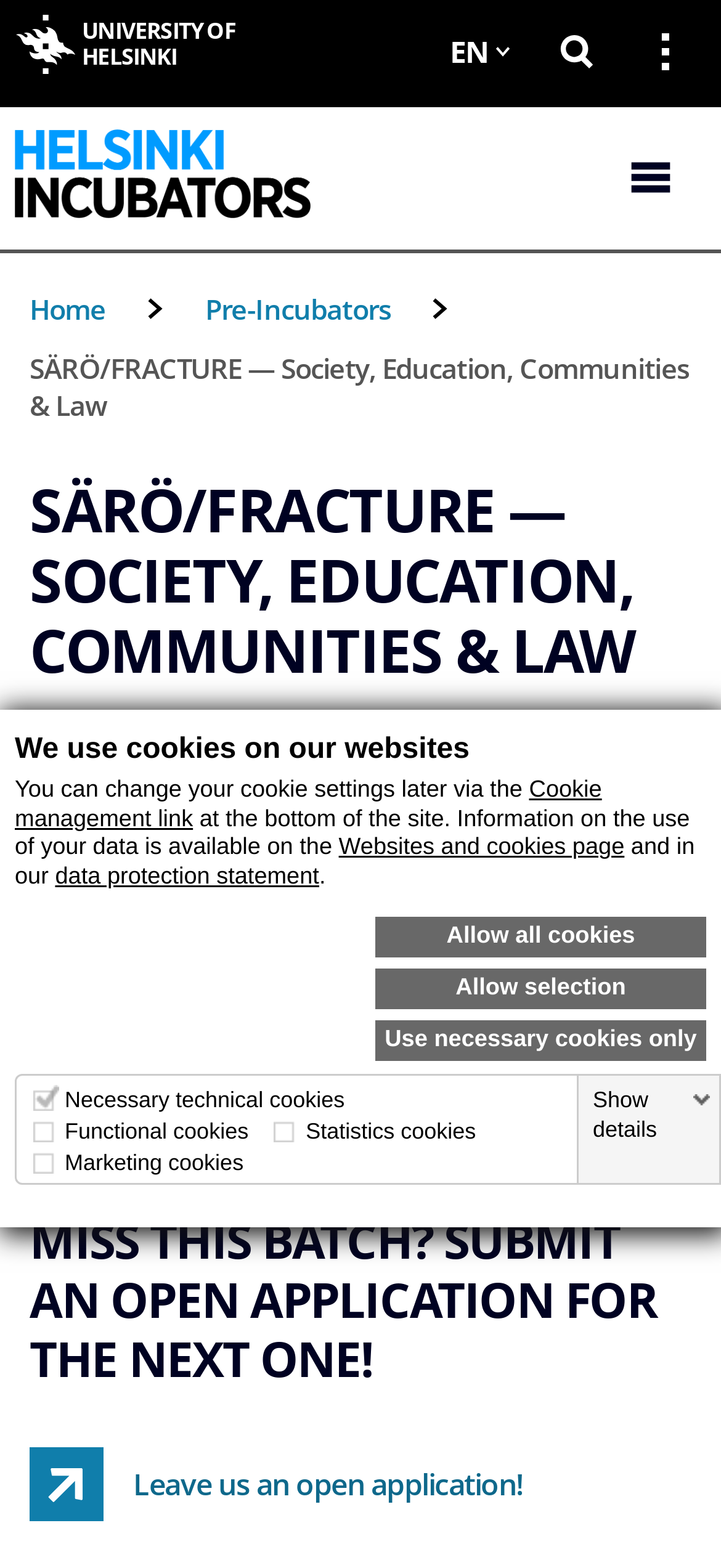Identify the bounding box coordinates of the specific part of the webpage to click to complete this instruction: "Submit an open application".

[0.041, 0.923, 0.724, 0.97]